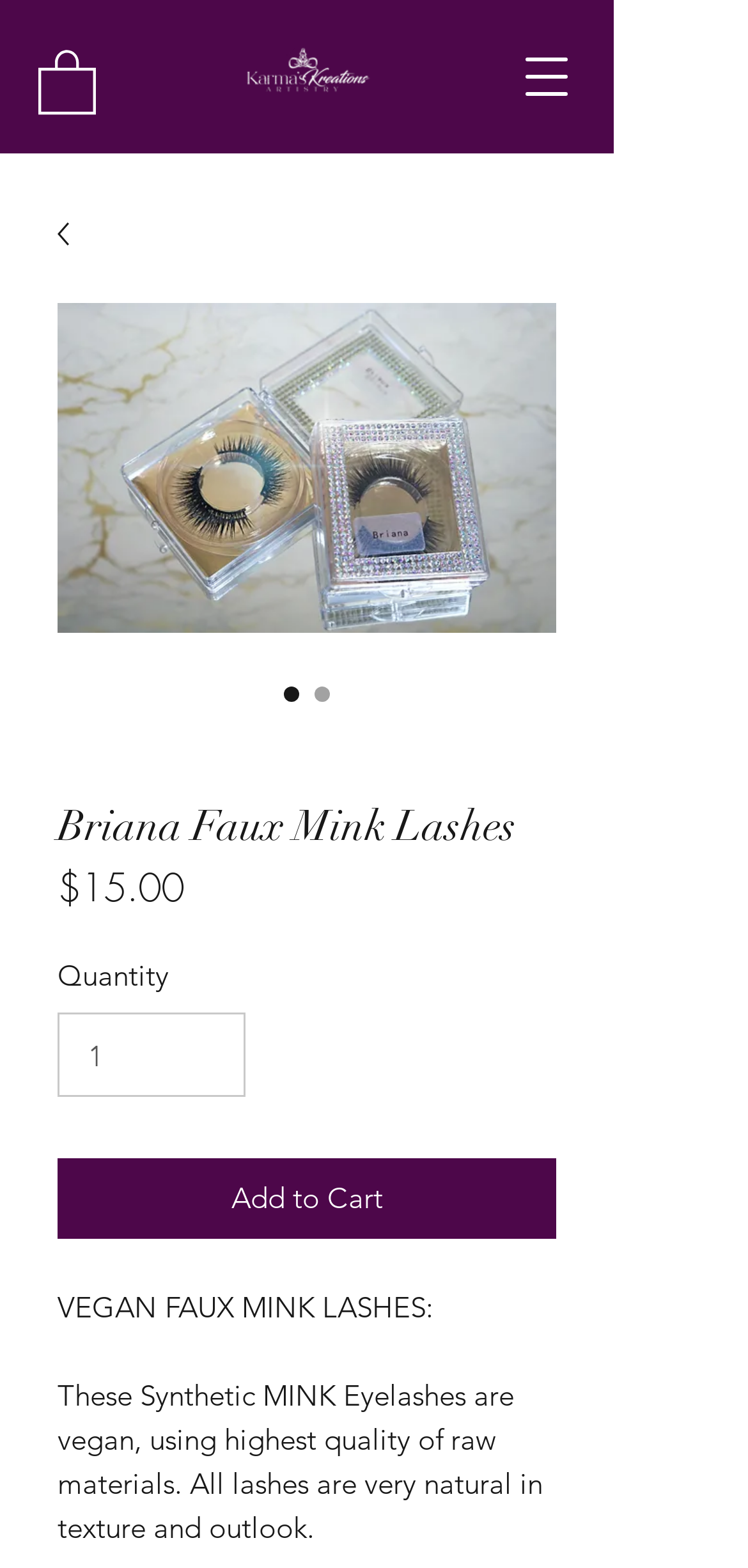What is the material used to make the lashes?
Please elaborate on the answer to the question with detailed information.

According to the webpage, the lashes are made from the highest quality of raw materials, which is mentioned in the description as 'using highest quality of raw materials'.